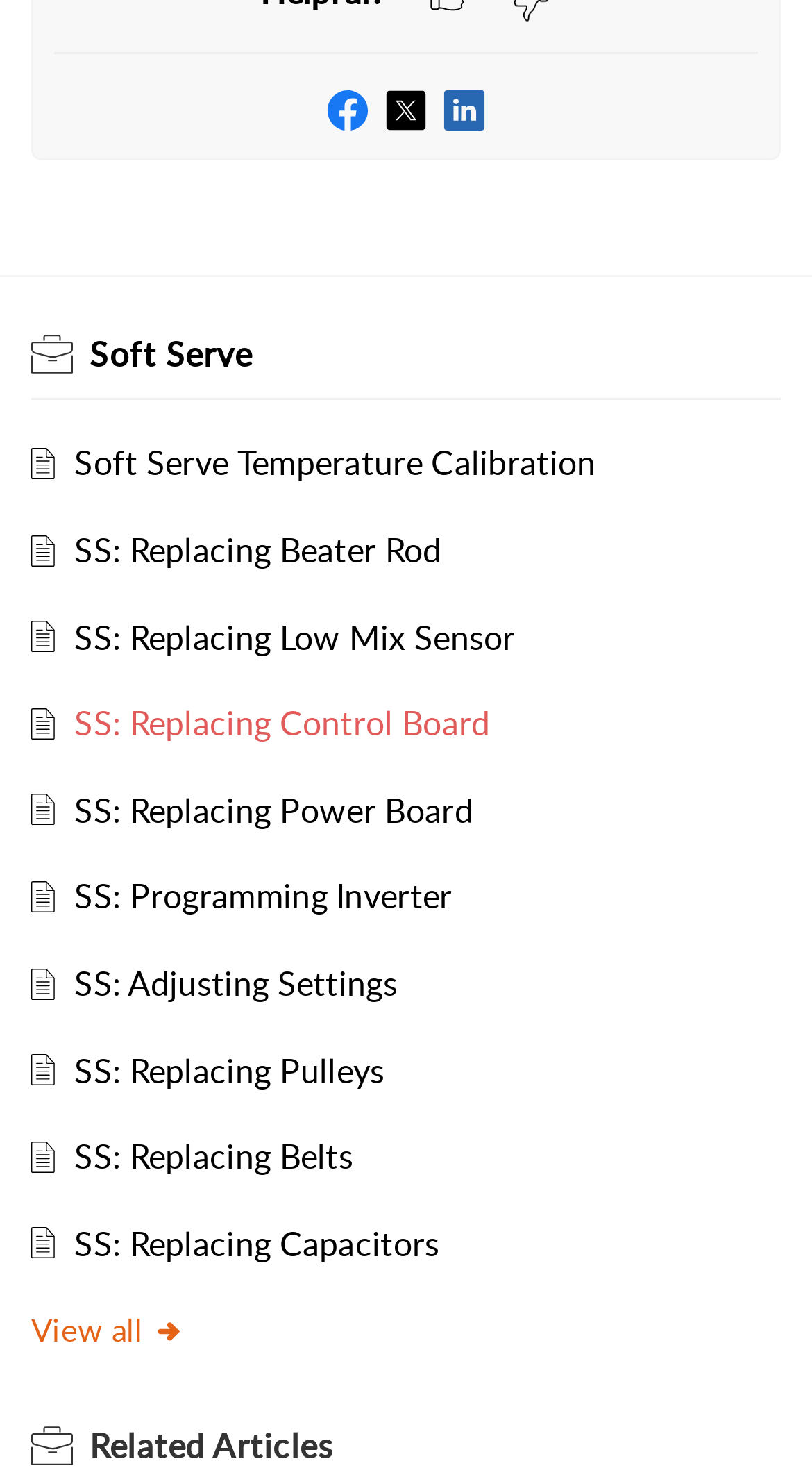What is the bounding box coordinate of the 'View all' link?
Give a comprehensive and detailed explanation for the question.

The 'View all' link has a bounding box coordinate of [0.038, 0.886, 0.228, 0.915], as indicated by the element [1634] link 'View all'.